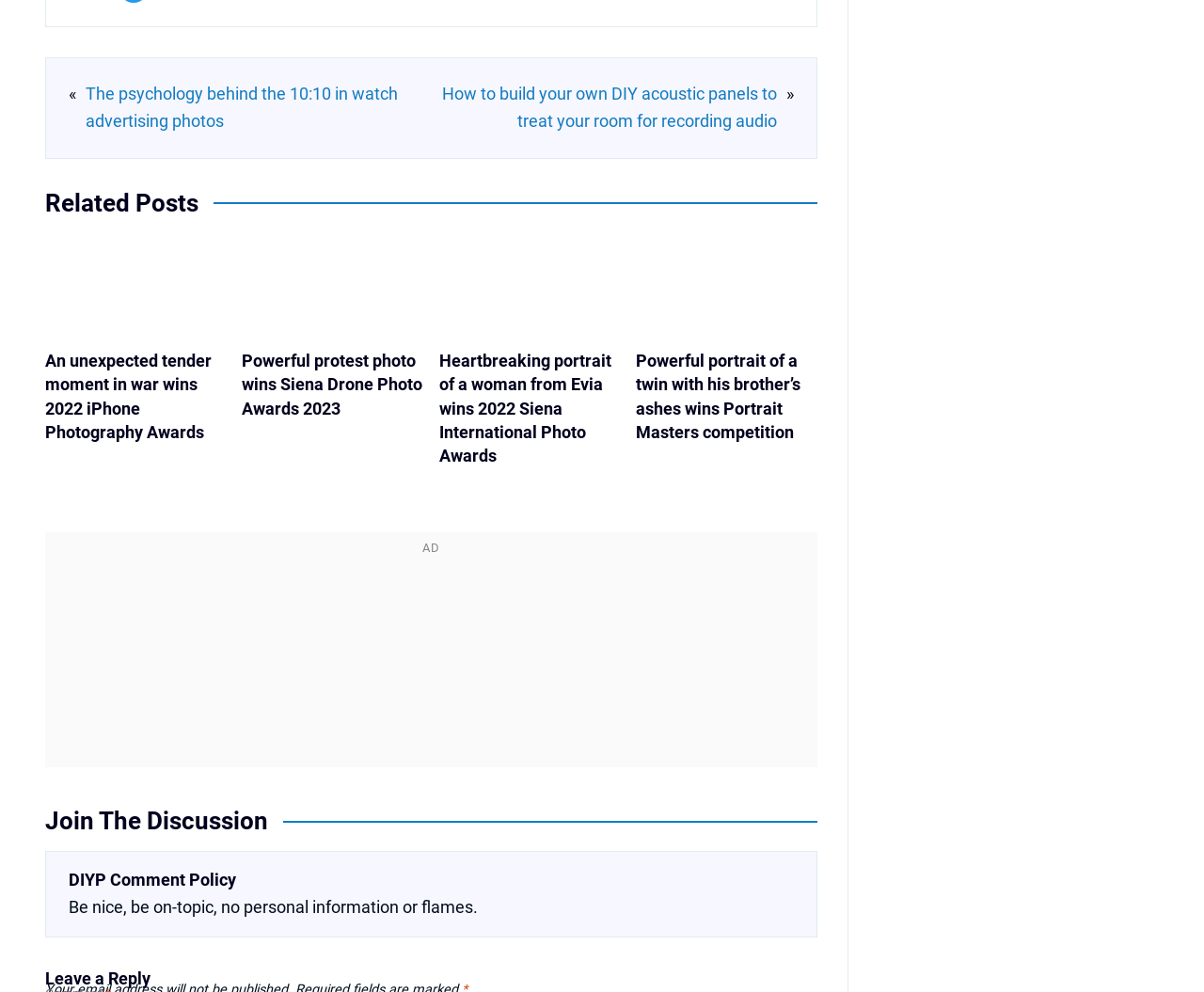Use a single word or phrase to respond to the question:
How many links are there under 'Related Posts'?

4